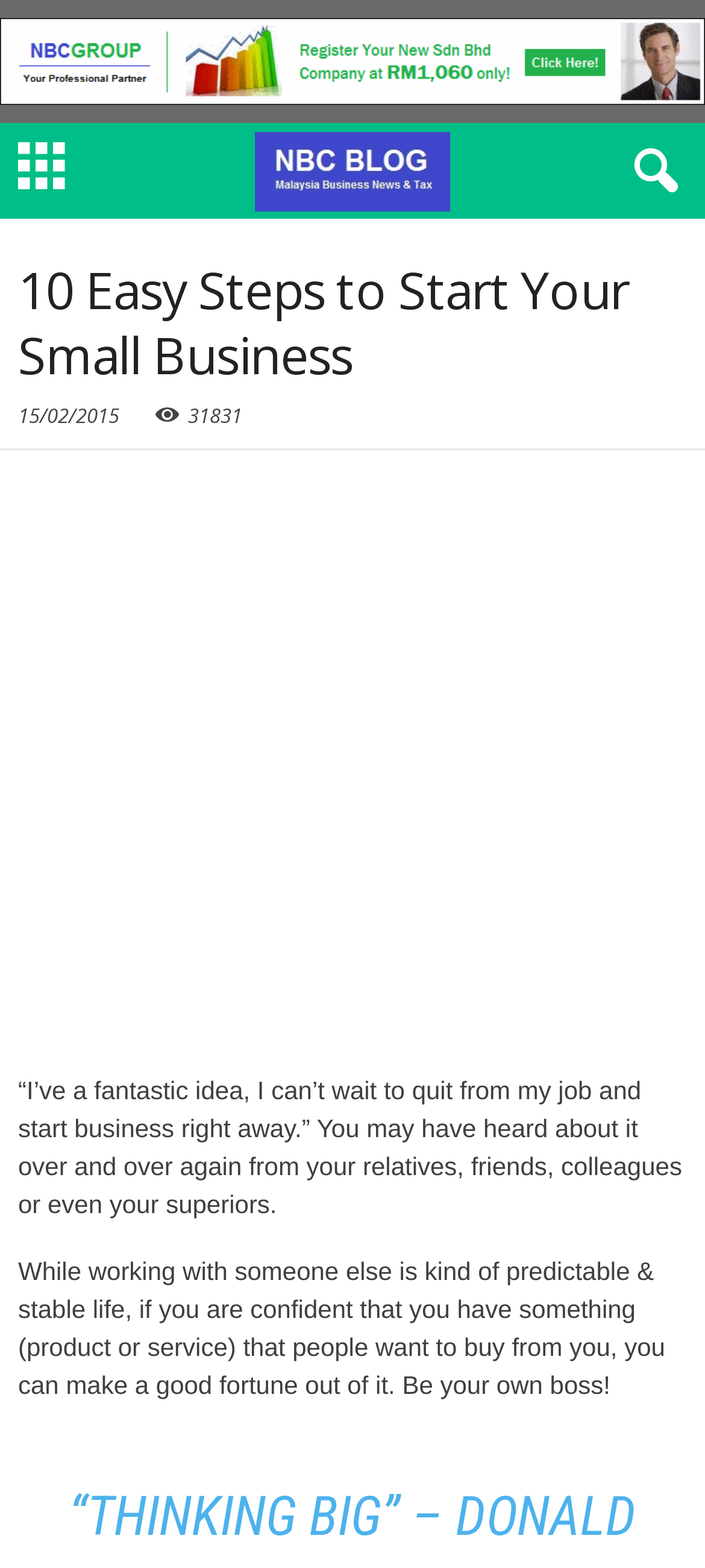What is the purpose of the article?
Answer the question with as much detail as possible.

The purpose of the article is to guide readers on how to start their own small business, as indicated by the '10 Easy Steps' guide and the motivational content.